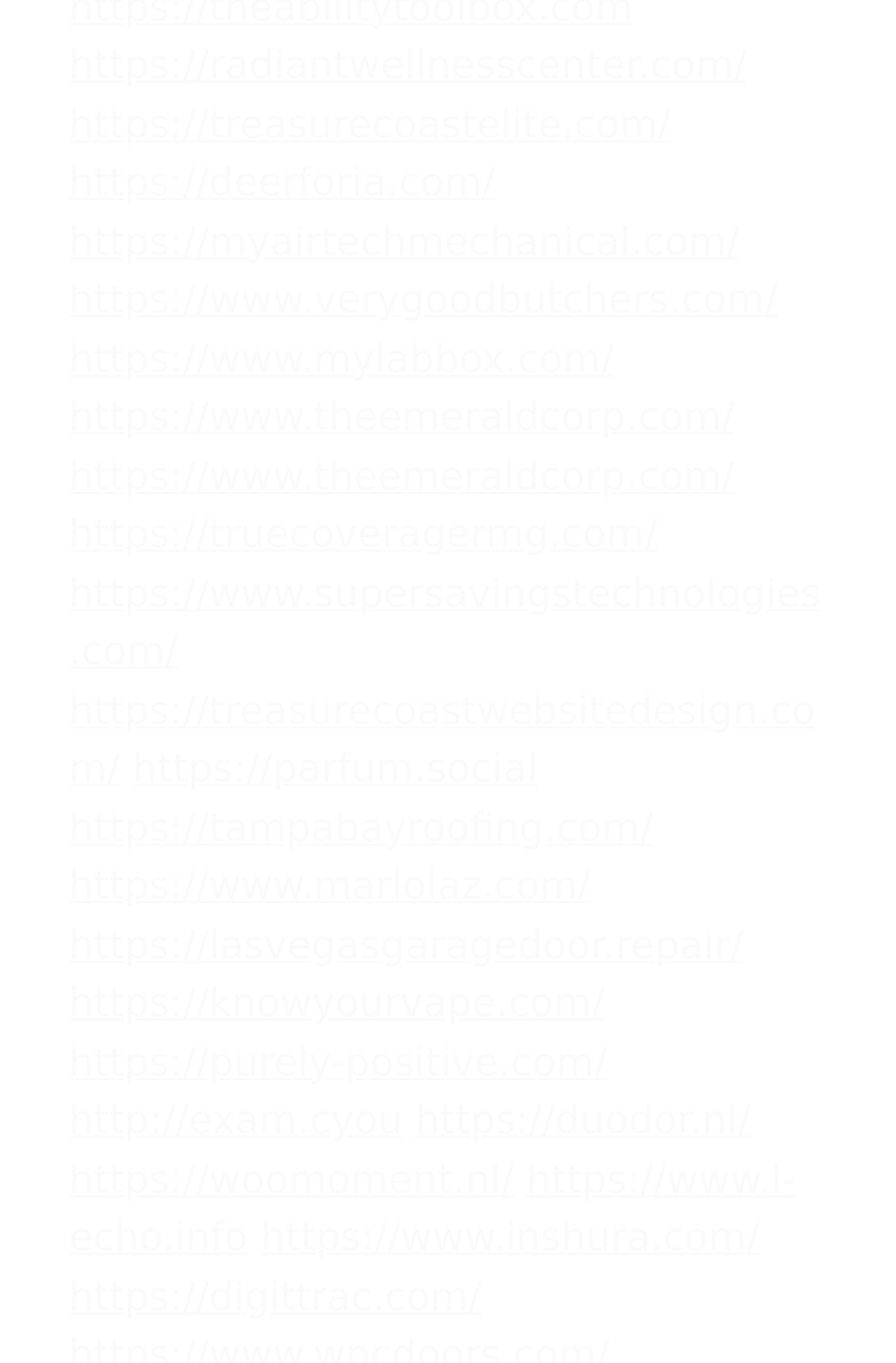Identify the bounding box coordinates of the section that should be clicked to achieve the task described: "go to Treasure Coast Elite website".

[0.077, 0.075, 0.749, 0.109]